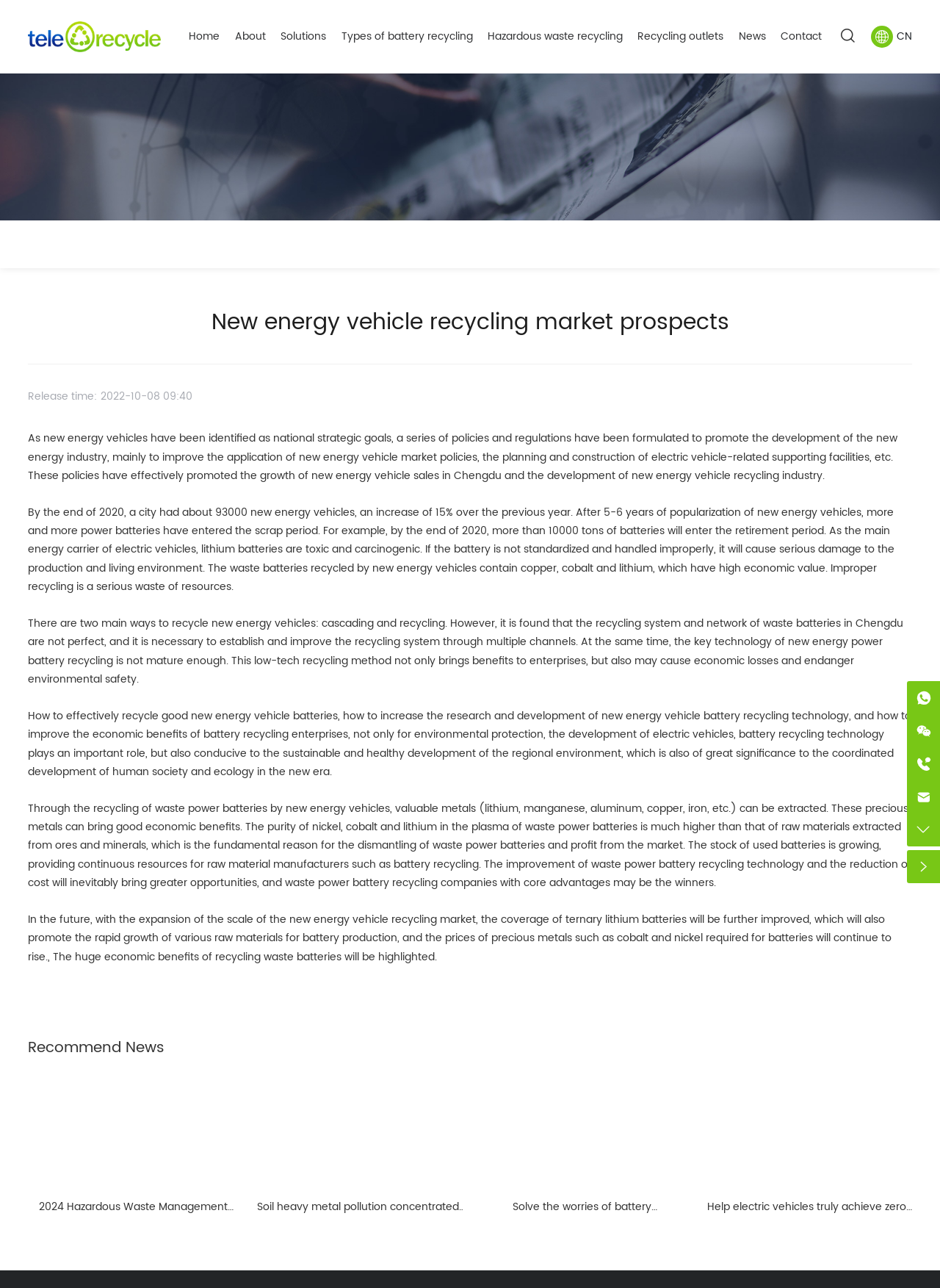What is the main topic of this webpage?
Based on the image, answer the question in a detailed manner.

Based on the webpage content, I can see that the webpage is discussing the recycling of new energy vehicles, including the market prospects, policies, and technologies involved.